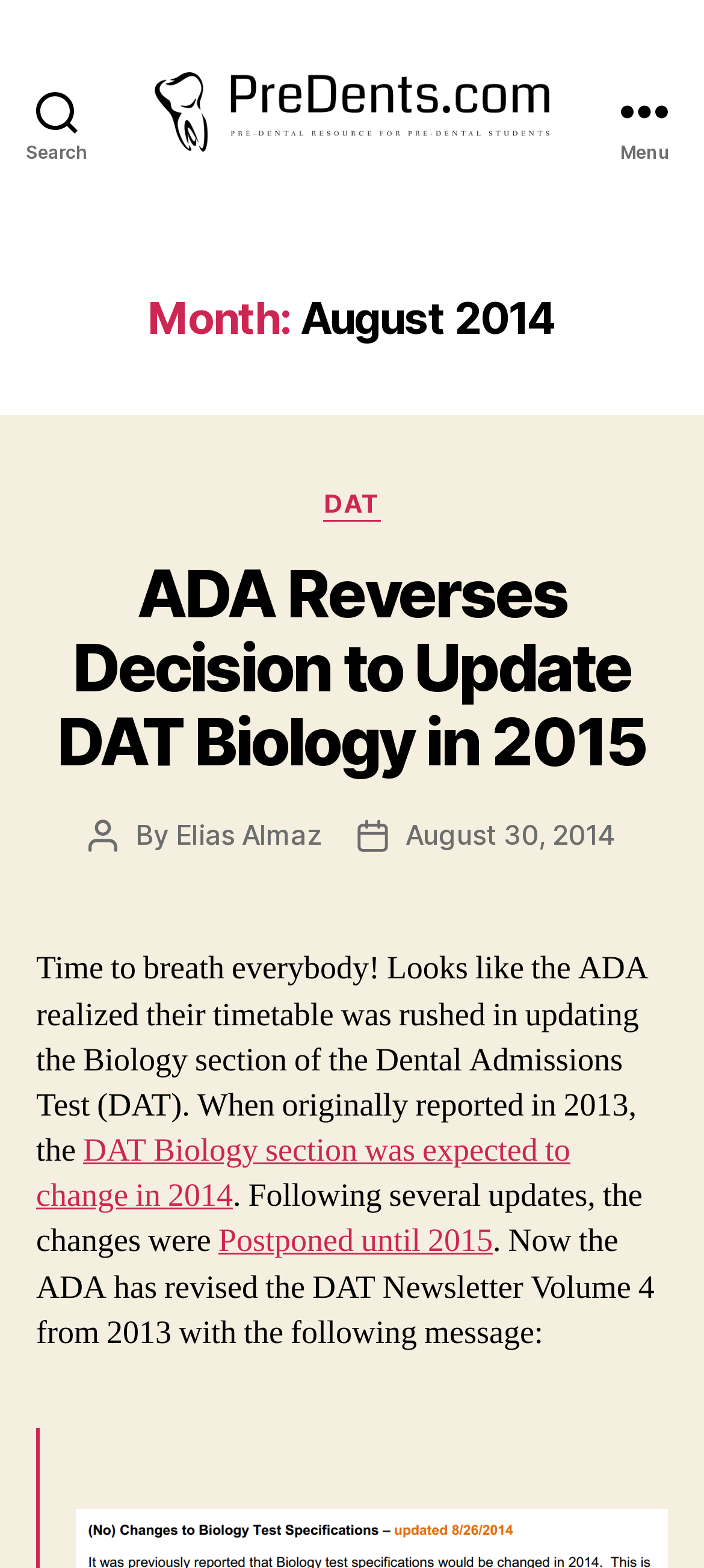Please answer the following question using a single word or phrase: Who is the author of the post?

Elias Almaz